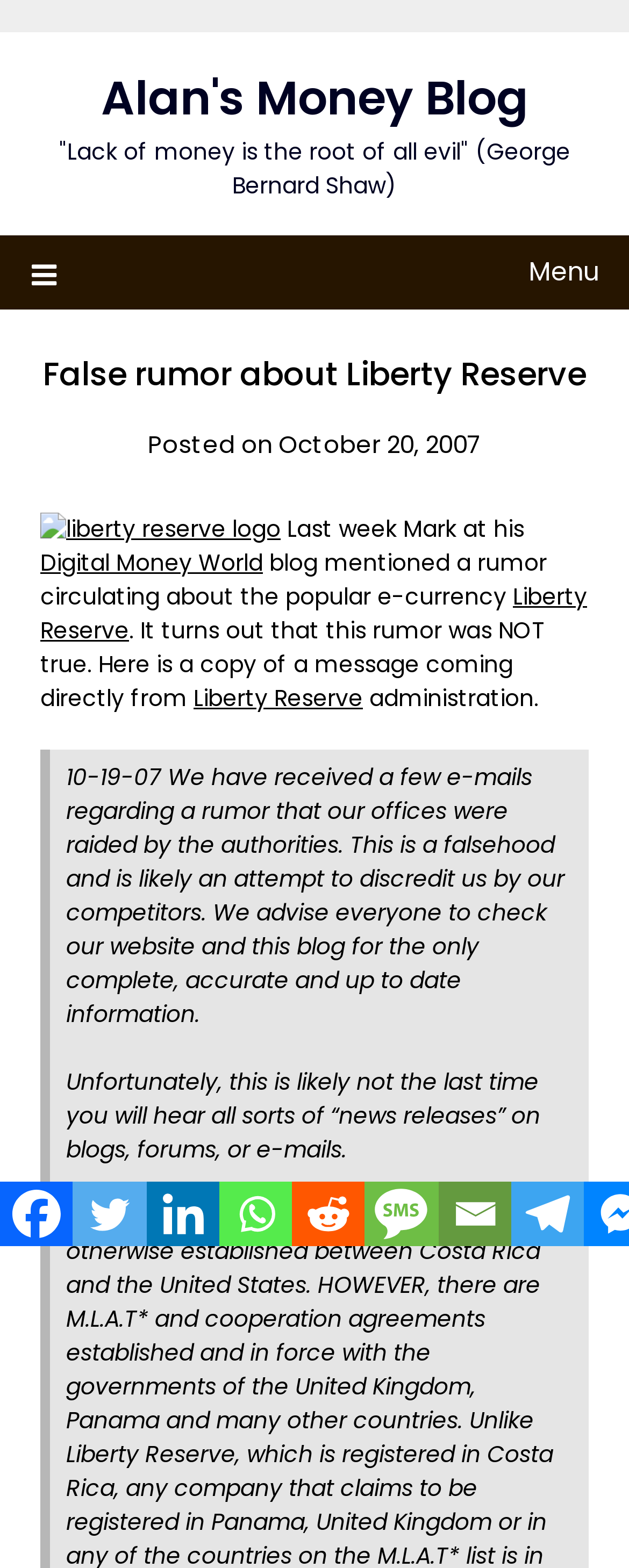Find and indicate the bounding box coordinates of the region you should select to follow the given instruction: "Share on Facebook".

[0.0, 0.754, 0.116, 0.795]